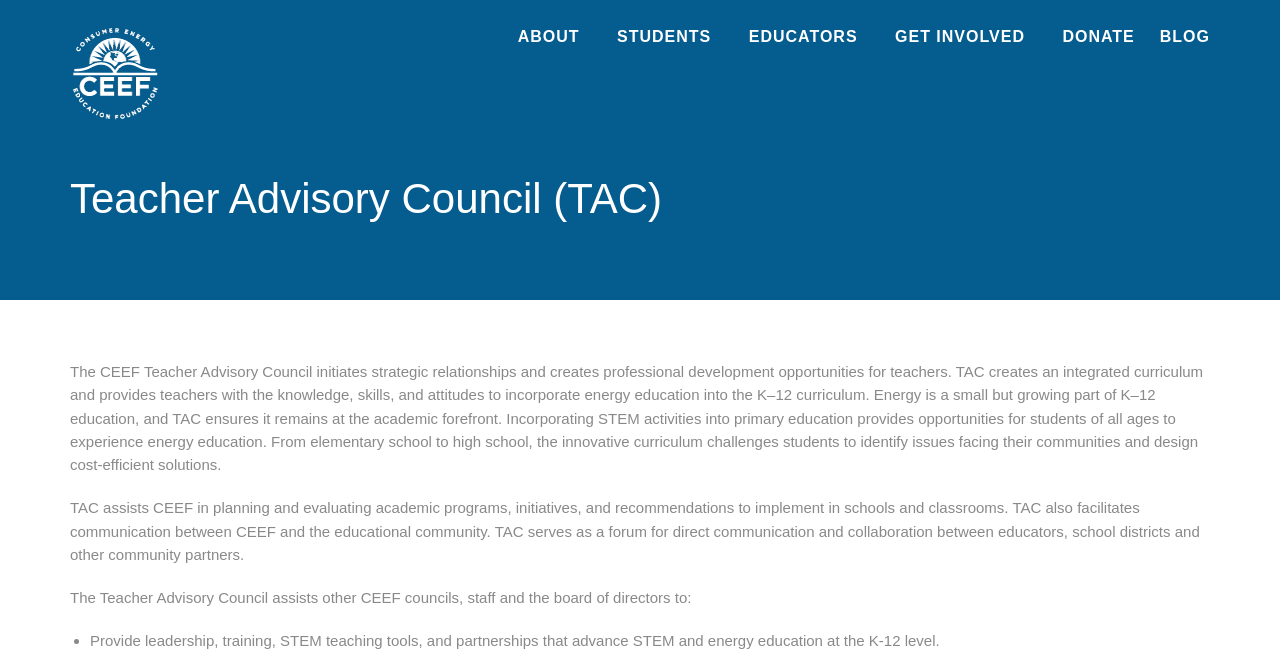Based on the element description "alt="Consumer Energy Education Foundation"", predict the bounding box coordinates of the UI element.

[0.055, 0.035, 0.124, 0.189]